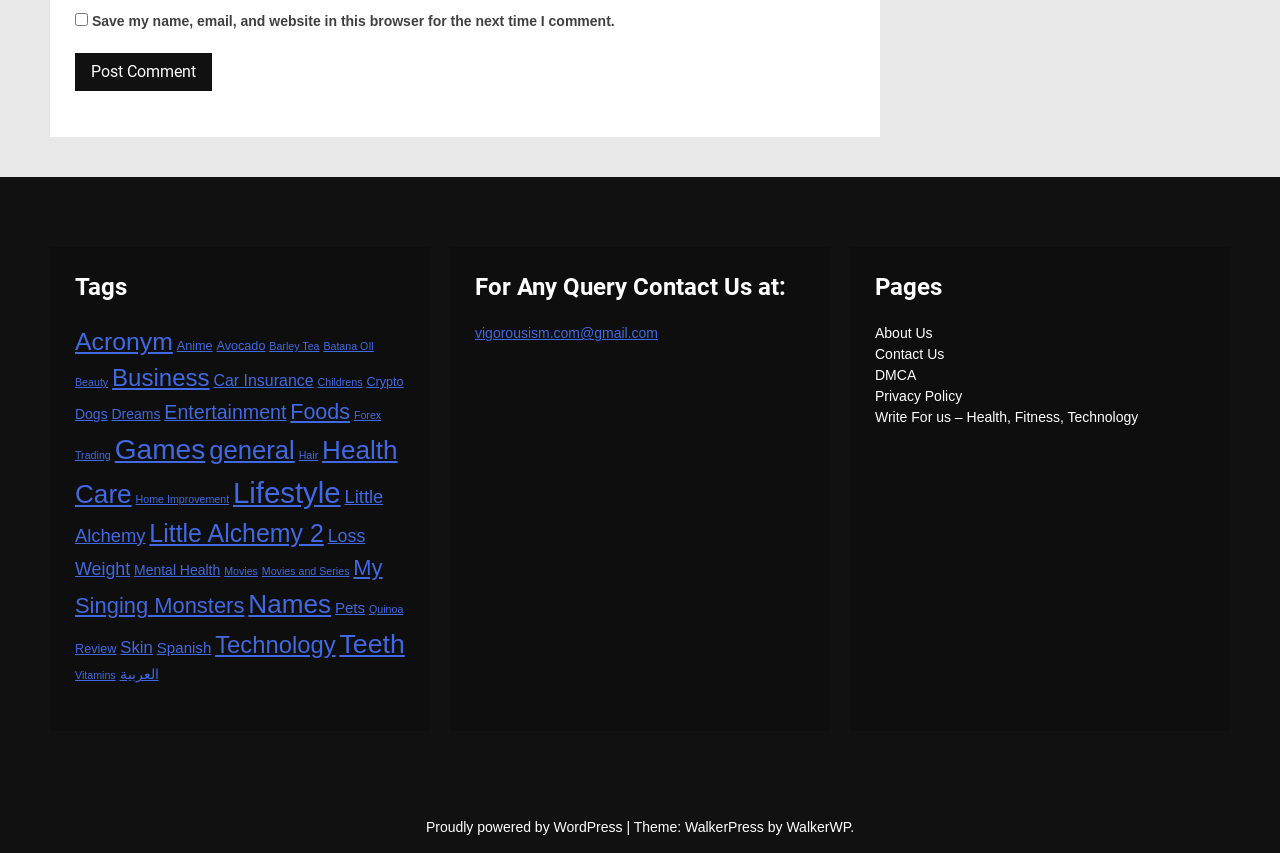What is the purpose of the checkbox?
Observe the image and answer the question with a one-word or short phrase response.

Save comment info